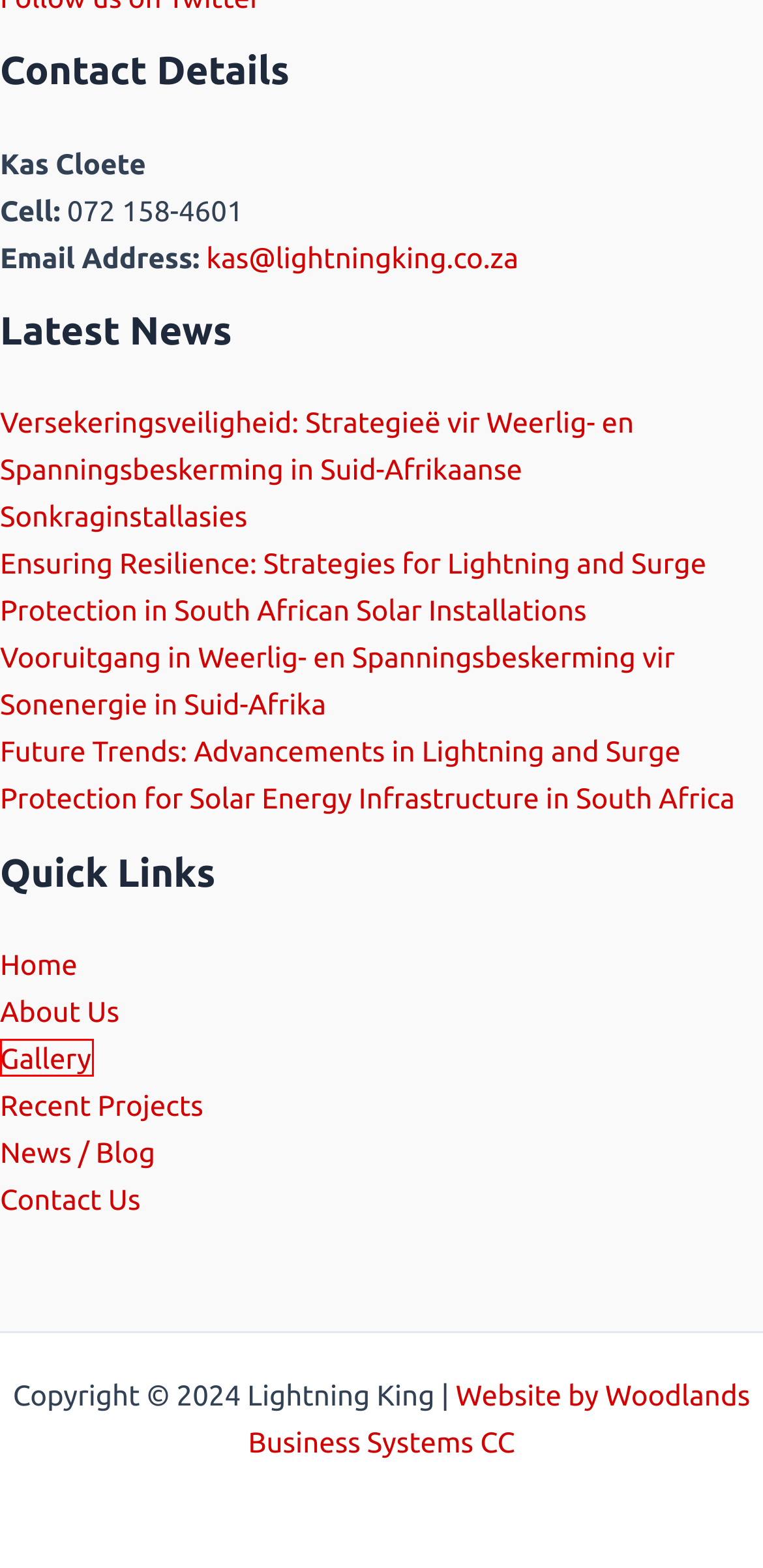Check out the screenshot of a webpage with a red rectangle bounding box. Select the best fitting webpage description that aligns with the new webpage after clicking the element inside the bounding box. Here are the candidates:
A. Lightning & Surge Protection Recent Projects - Lightning King South Africa
B. Weerlig- en Spanningsbeskerming in Sonkraginstallasies
C. Lightning News / Blog - by Lightning King South Africa. Lightning Protection
D. Woodlands Business Systems CC – Business Solutions
E. Lightning & Surge Protection Systems Gallery - Lightning King South Africa
F. Lightning and Surge Protection for Solar Energy in South Africa
G. Weerlig- en Spanningsbeskerming vir Sonenergie in Suid-Afrika
H. Contact Us - Lightning King

E